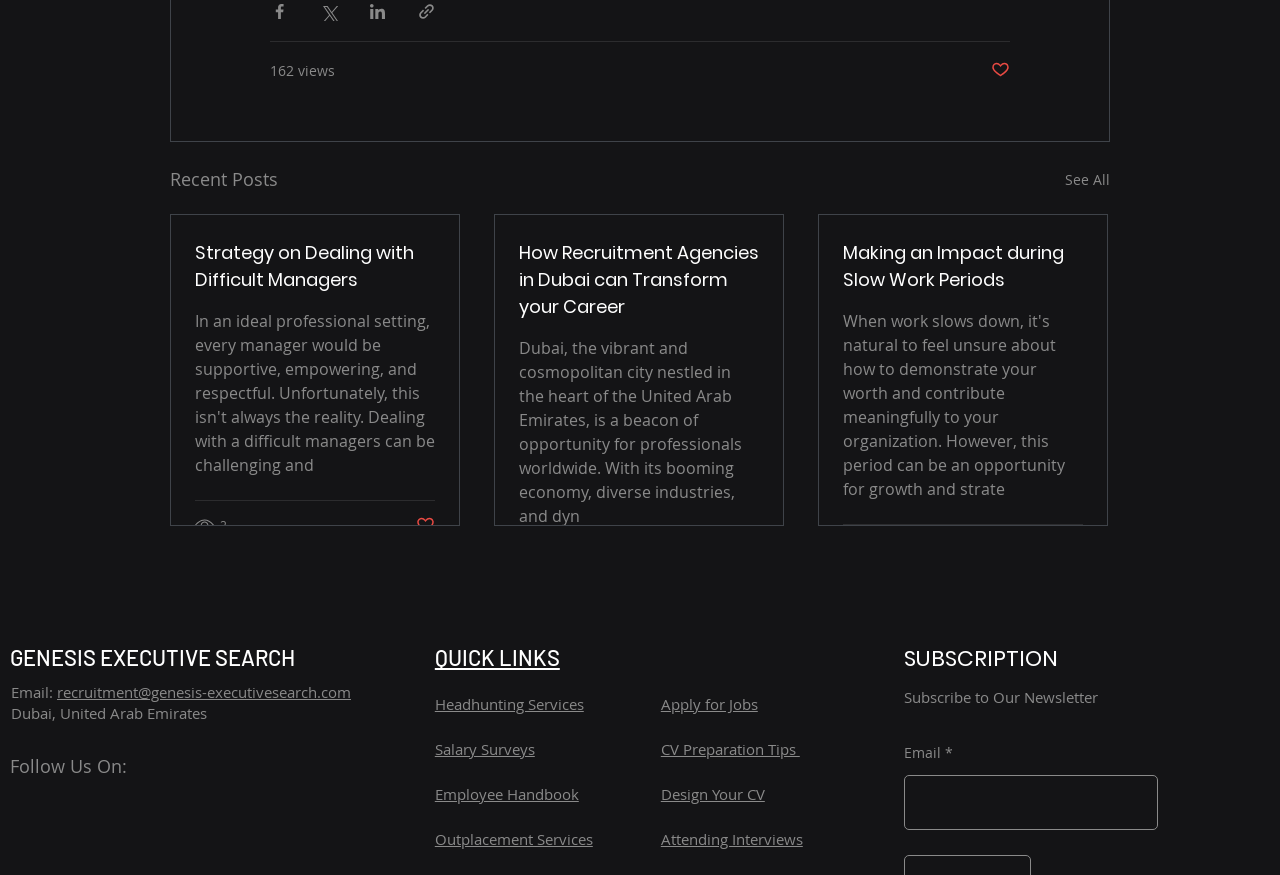How many social media platforms are listed?
Examine the image closely and answer the question with as much detail as possible.

I counted the number of links in the 'Social Bar' list, which includes LinkedIn, Facebook, Twitter, Youtube, and Instagram, totaling 5 social media platforms.